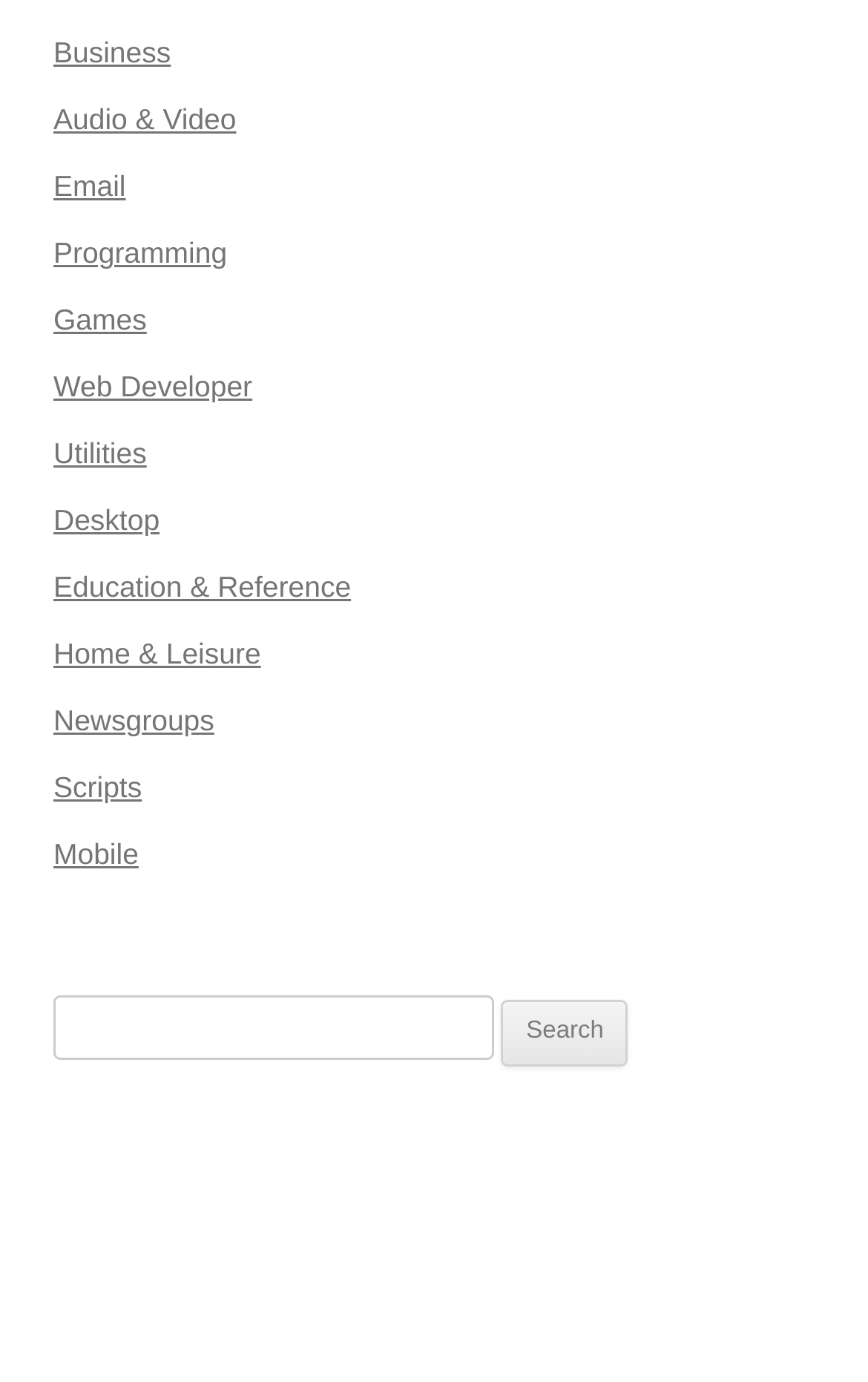Please identify the bounding box coordinates of the element's region that needs to be clicked to fulfill the following instruction: "Click on Search button". The bounding box coordinates should consist of four float numbers between 0 and 1, i.e., [left, top, right, bottom].

[0.578, 0.724, 0.724, 0.771]